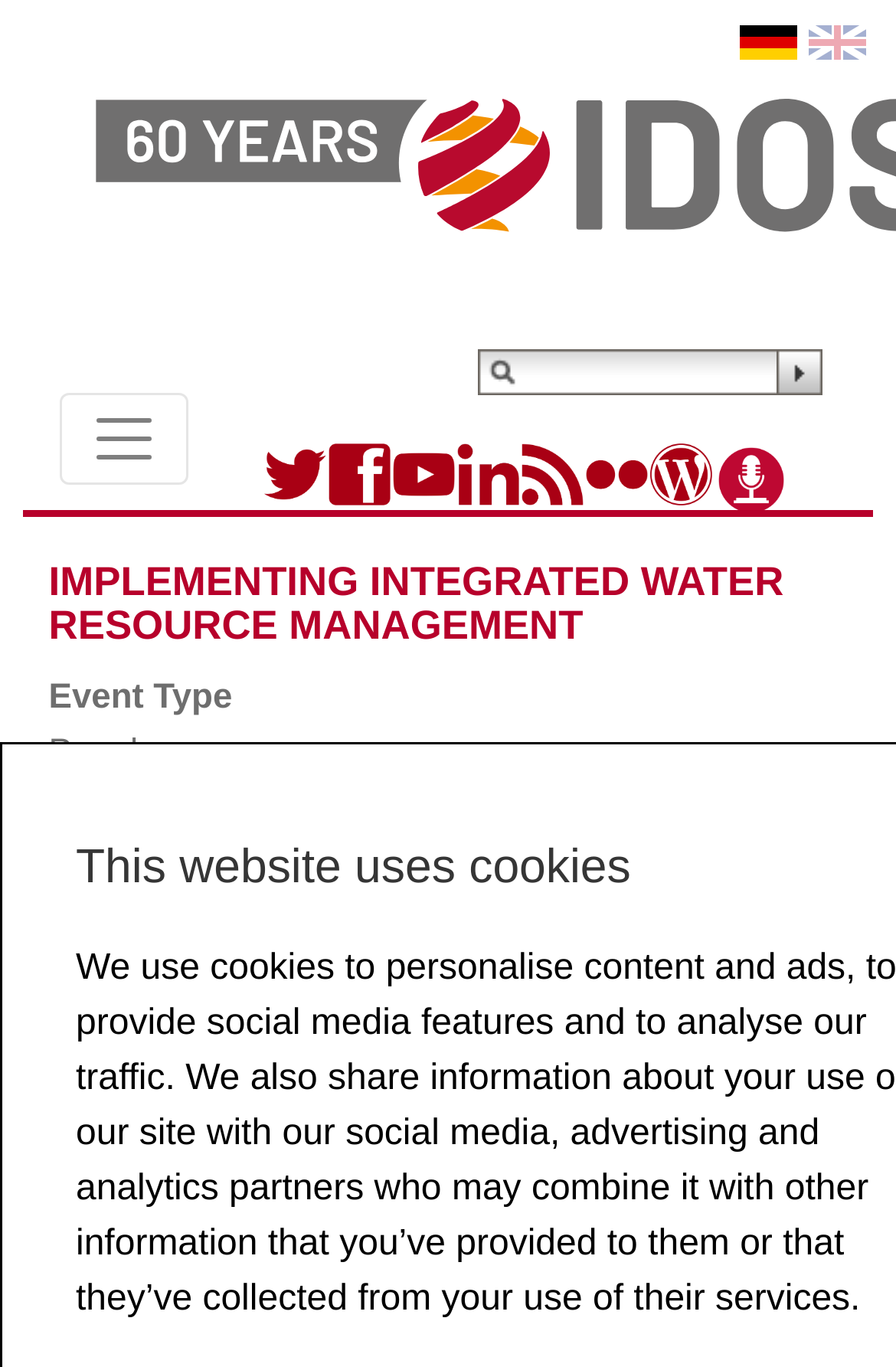Locate the bounding box coordinates of the area that needs to be clicked to fulfill the following instruction: "Toggle navigation". The coordinates should be in the format of four float numbers between 0 and 1, namely [left, top, right, bottom].

[0.067, 0.287, 0.21, 0.354]